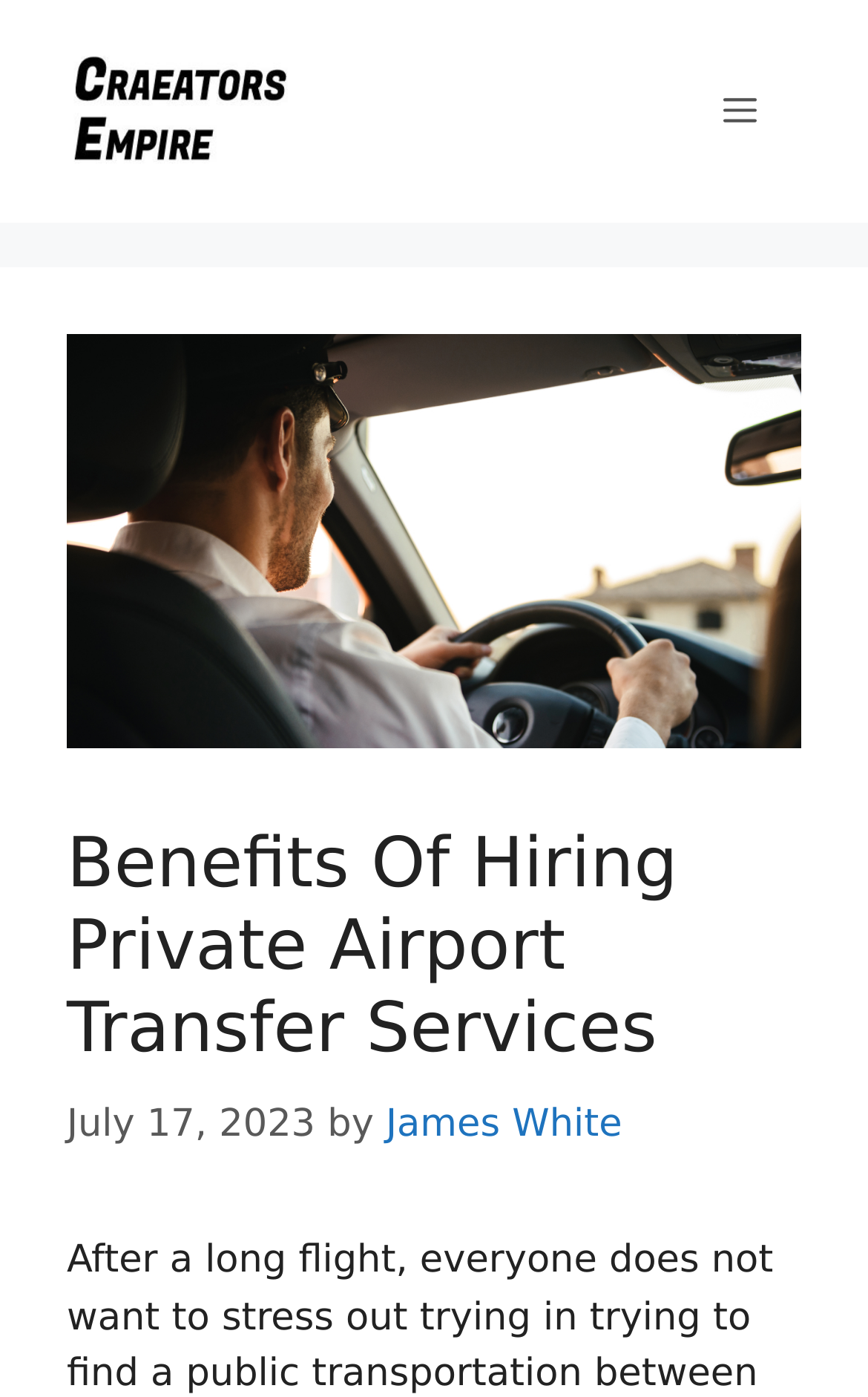Is the navigation menu expanded?
Based on the visual information, provide a detailed and comprehensive answer.

I determined that the navigation menu is not expanded by checking the button element with the text 'Menu', which has an attribute 'expanded' set to 'False'.